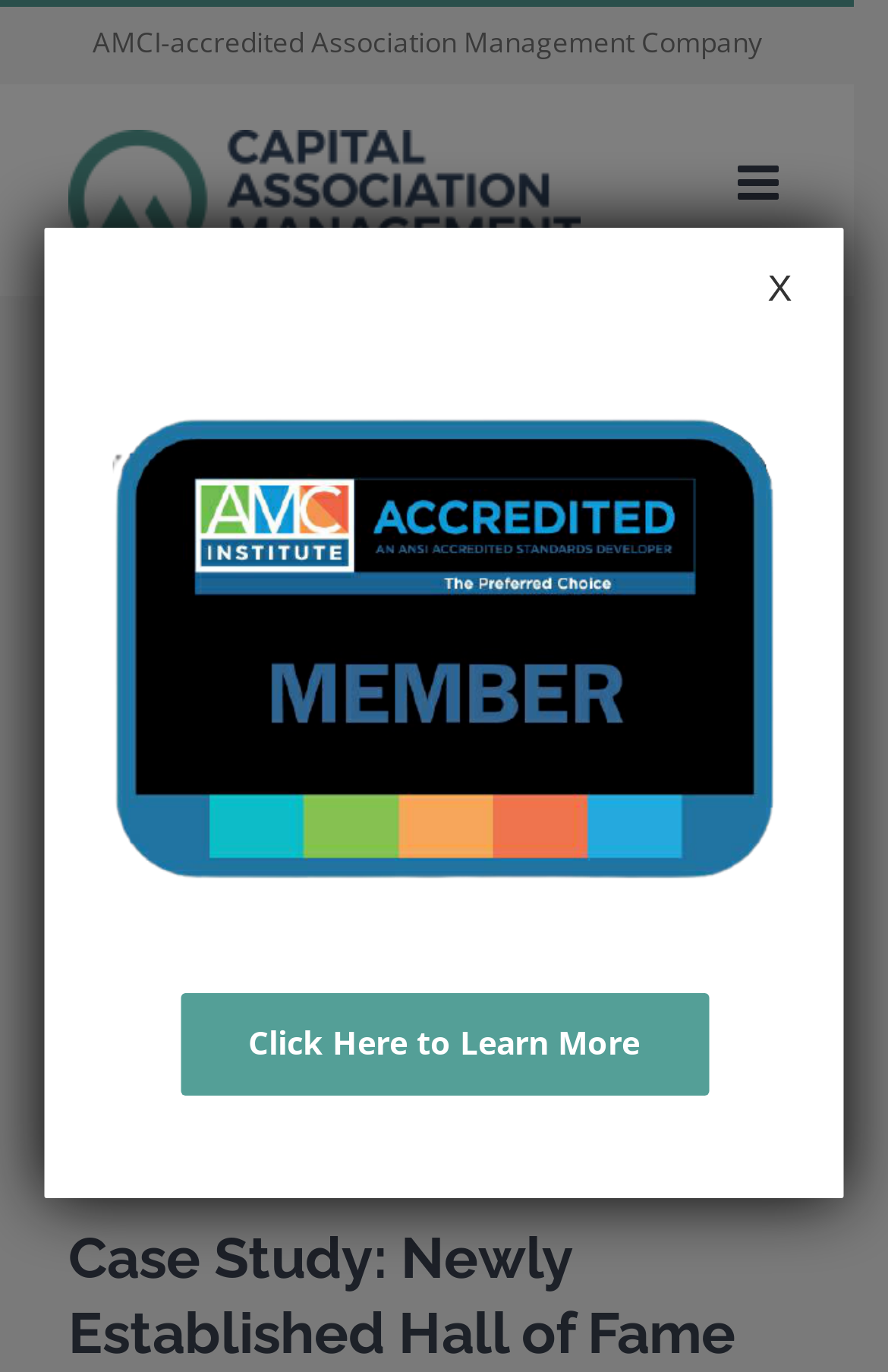What can be done with the project image?
Based on the image, give a one-word or short phrase answer.

View Larger Image